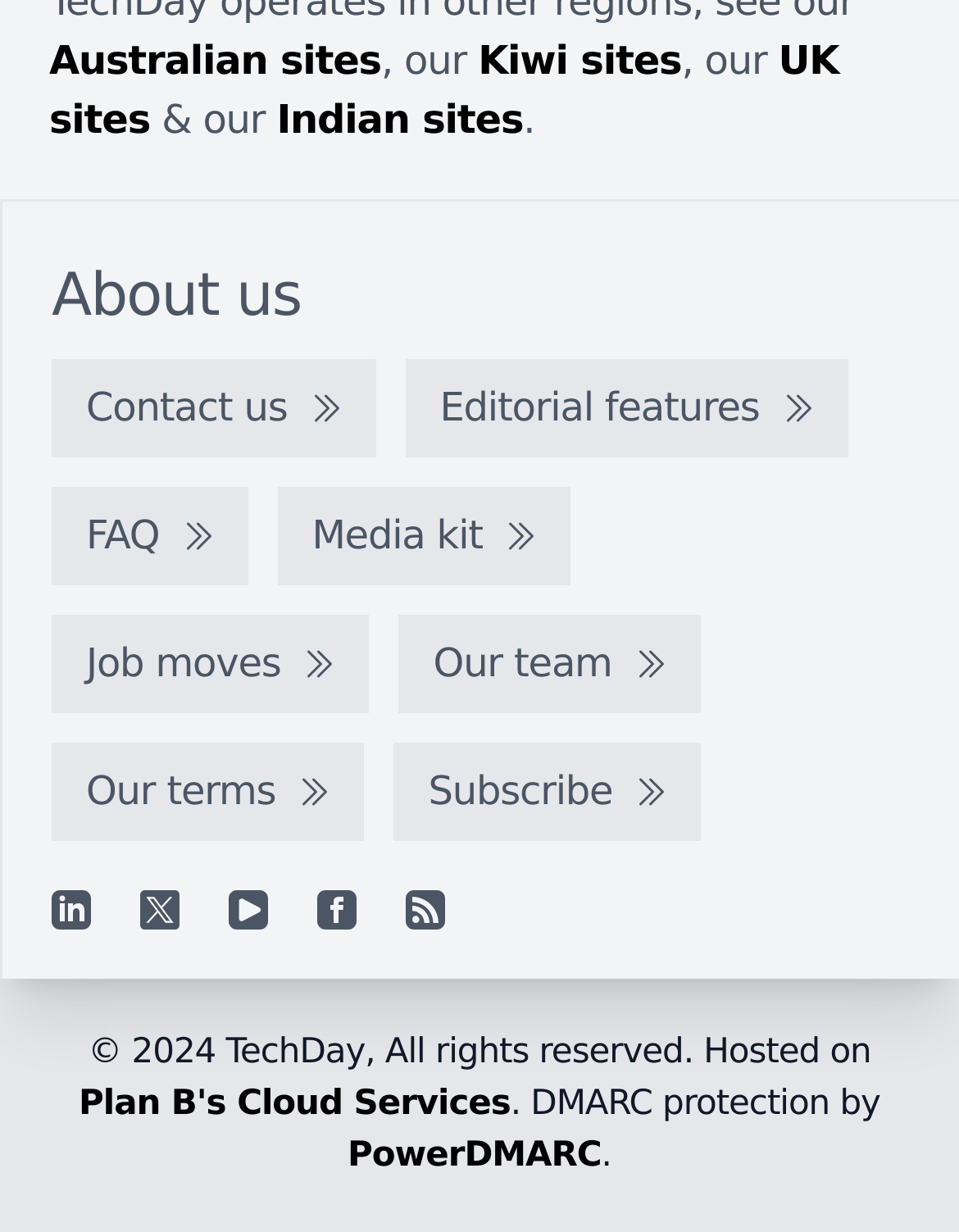Find the bounding box coordinates of the area that needs to be clicked in order to achieve the following instruction: "Go to About us". The coordinates should be specified as four float numbers between 0 and 1, i.e., [left, top, right, bottom].

[0.054, 0.212, 0.314, 0.268]